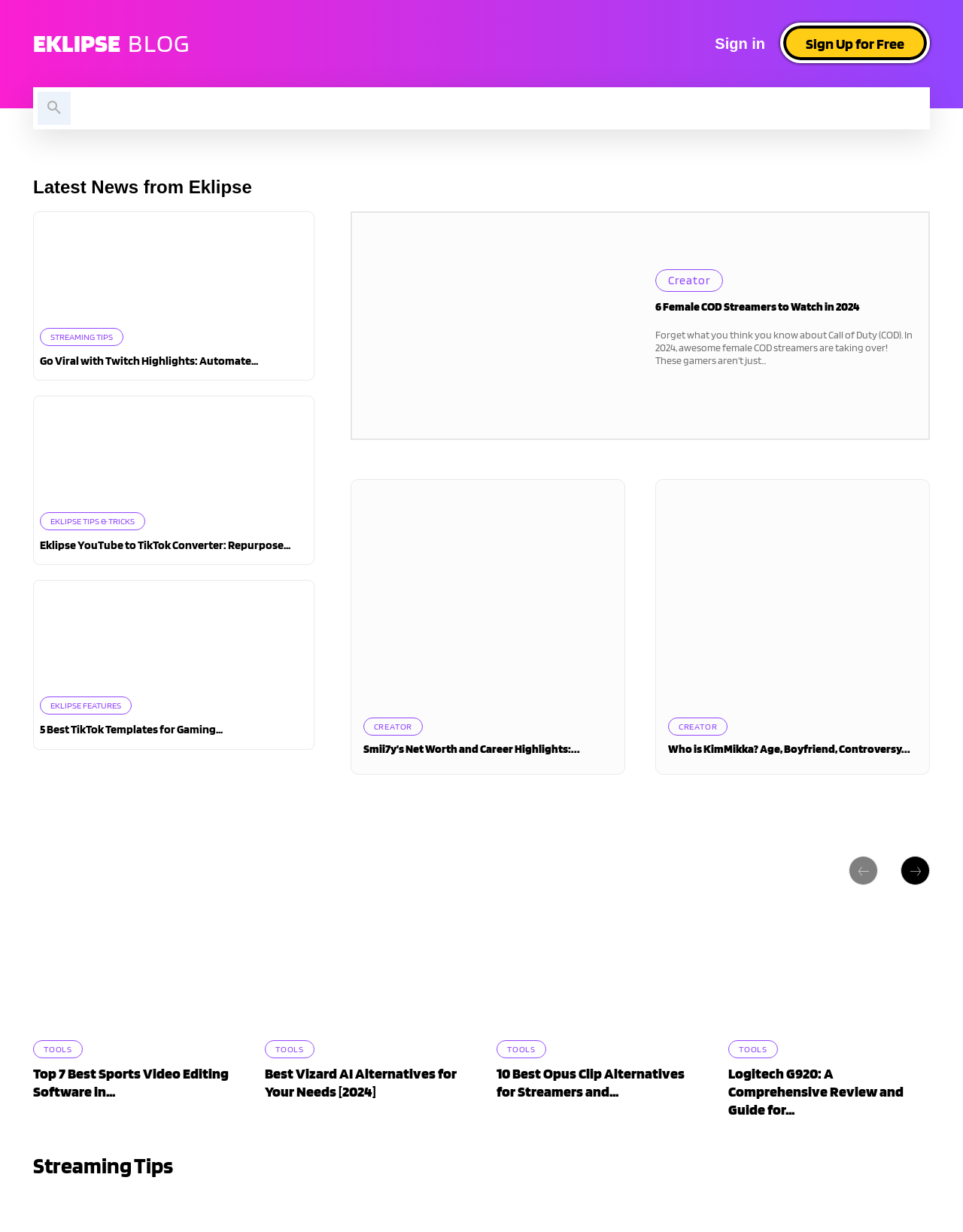Point out the bounding box coordinates of the section to click in order to follow this instruction: "Search for something".

[0.039, 0.075, 0.073, 0.101]